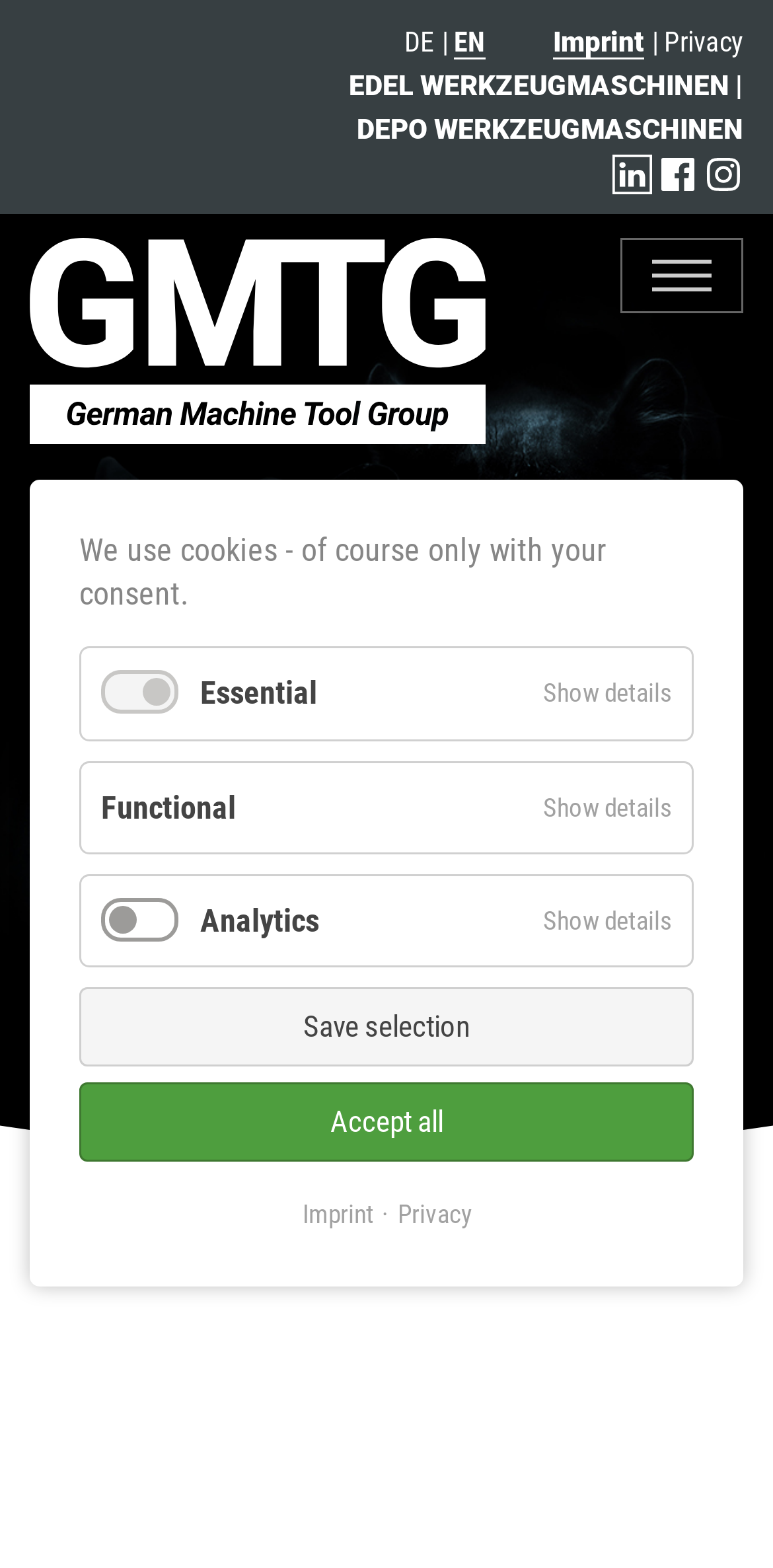Please locate the bounding box coordinates of the element that needs to be clicked to achieve the following instruction: "Click the DE link". The coordinates should be four float numbers between 0 and 1, i.e., [left, top, right, bottom].

[0.523, 0.016, 0.562, 0.038]